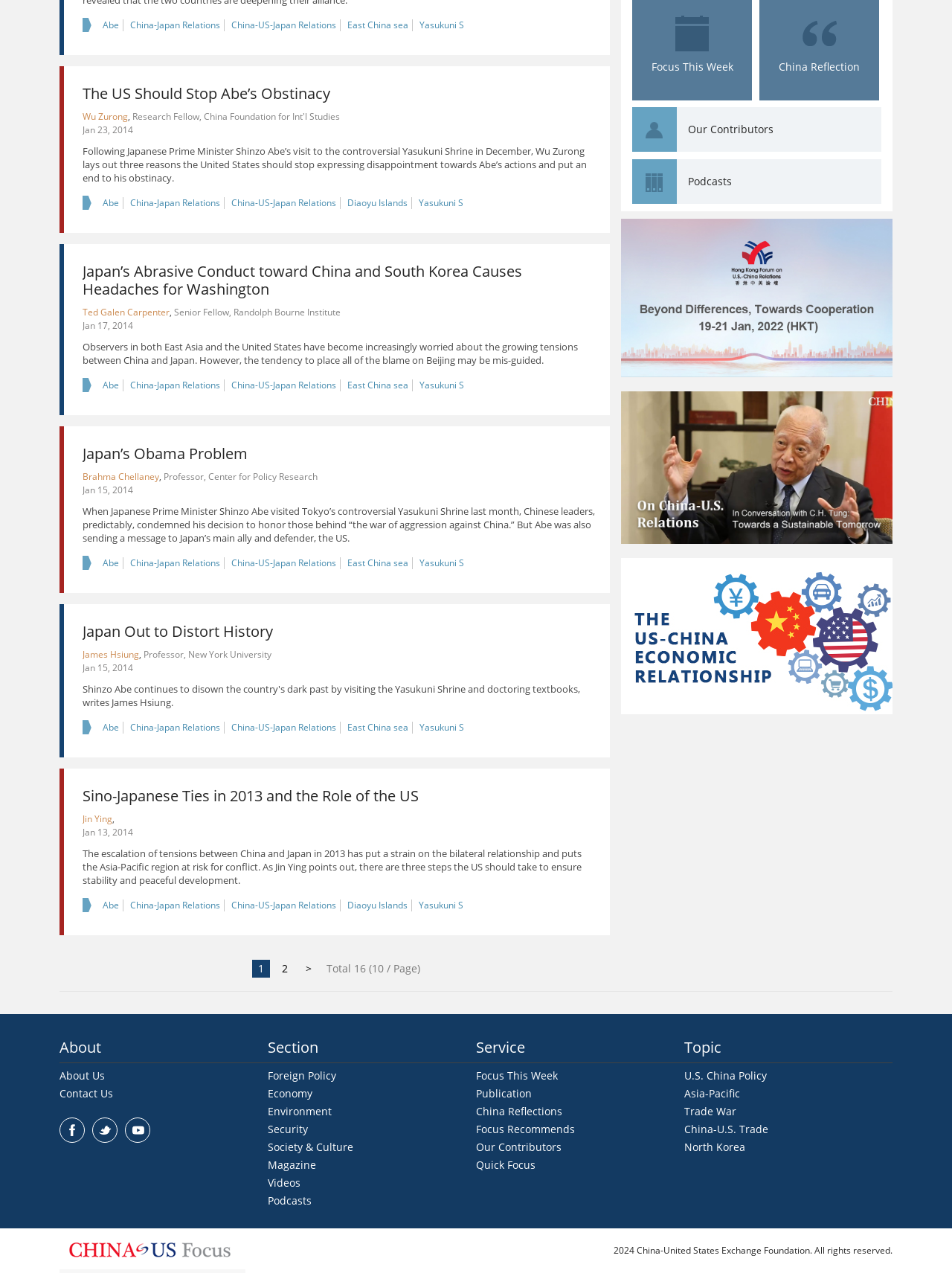Given the description Japan Out to Distort History, predict the bounding box coordinates of the UI element. Ensure the coordinates are in the format (top-left x, top-left y, bottom-right x, bottom-right y) and all values are between 0 and 1.

[0.087, 0.488, 0.287, 0.504]